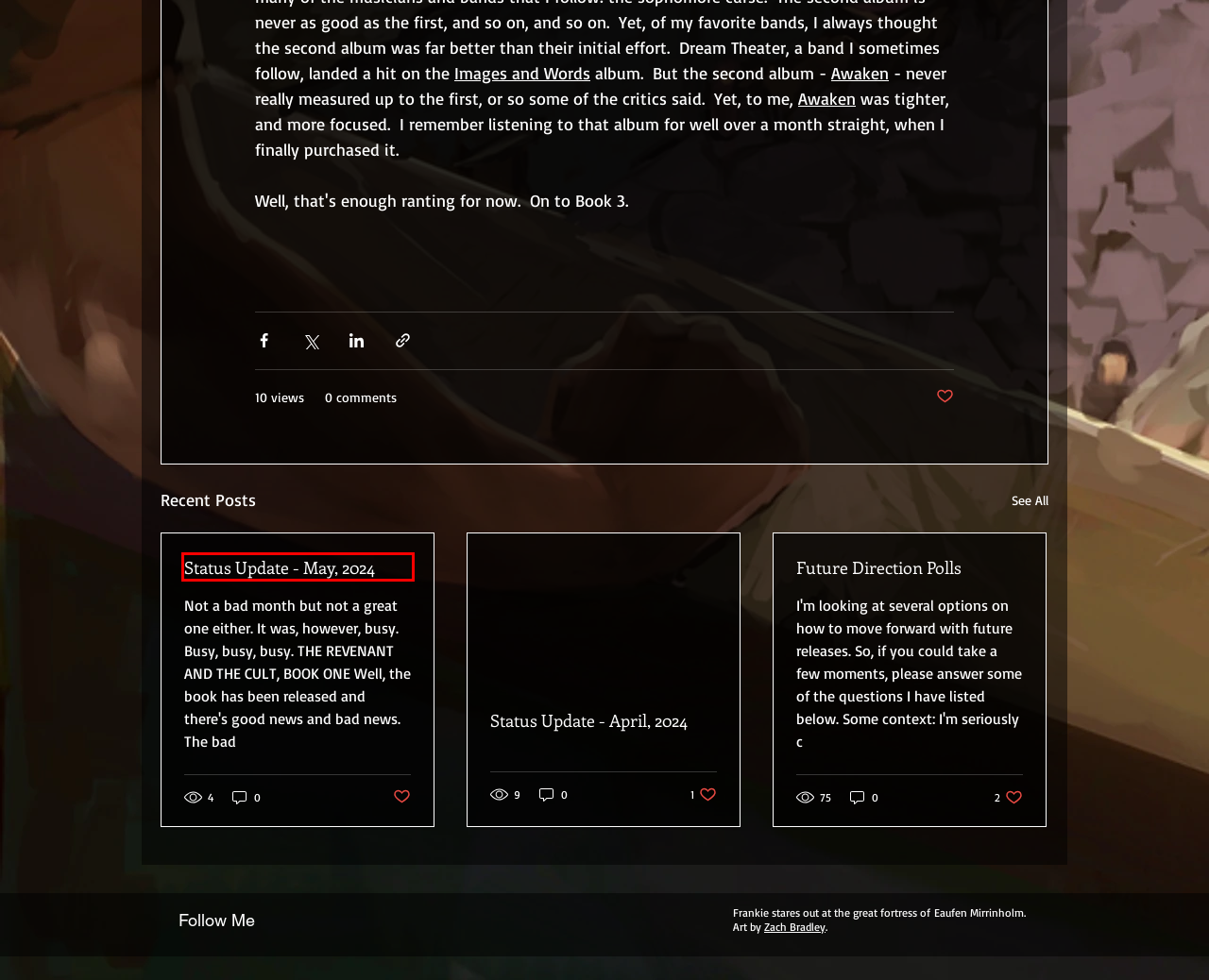With the provided screenshot showing a webpage and a red bounding box, determine which webpage description best fits the new page that appears after clicking the element inside the red box. Here are the options:
A. Status Update - May, 2024
B. BIO | Hermanphunterauthor
C. EVENTS | Hermanphunterauthor
D. BOOKS | Hermanphunterauthor
E. Status Update - April, 2024
F. CONTACT | Hermanphunterauthor
G. Herman P. Hunter (@hphunterwriter) | Minds
H. SUBSCRIBE | Hermanphunterauthor

A